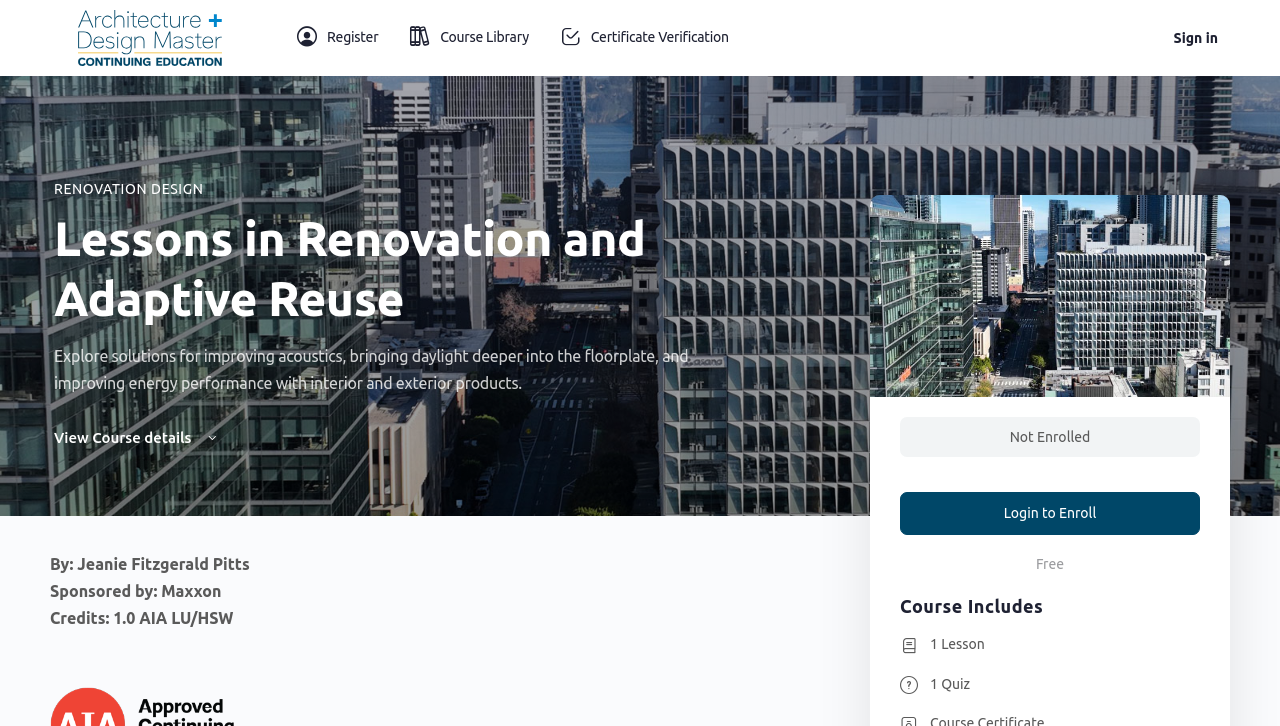From the element description: "Login to Enroll", extract the bounding box coordinates of the UI element. The coordinates should be expressed as four float numbers between 0 and 1, in the order [left, top, right, bottom].

[0.703, 0.678, 0.938, 0.737]